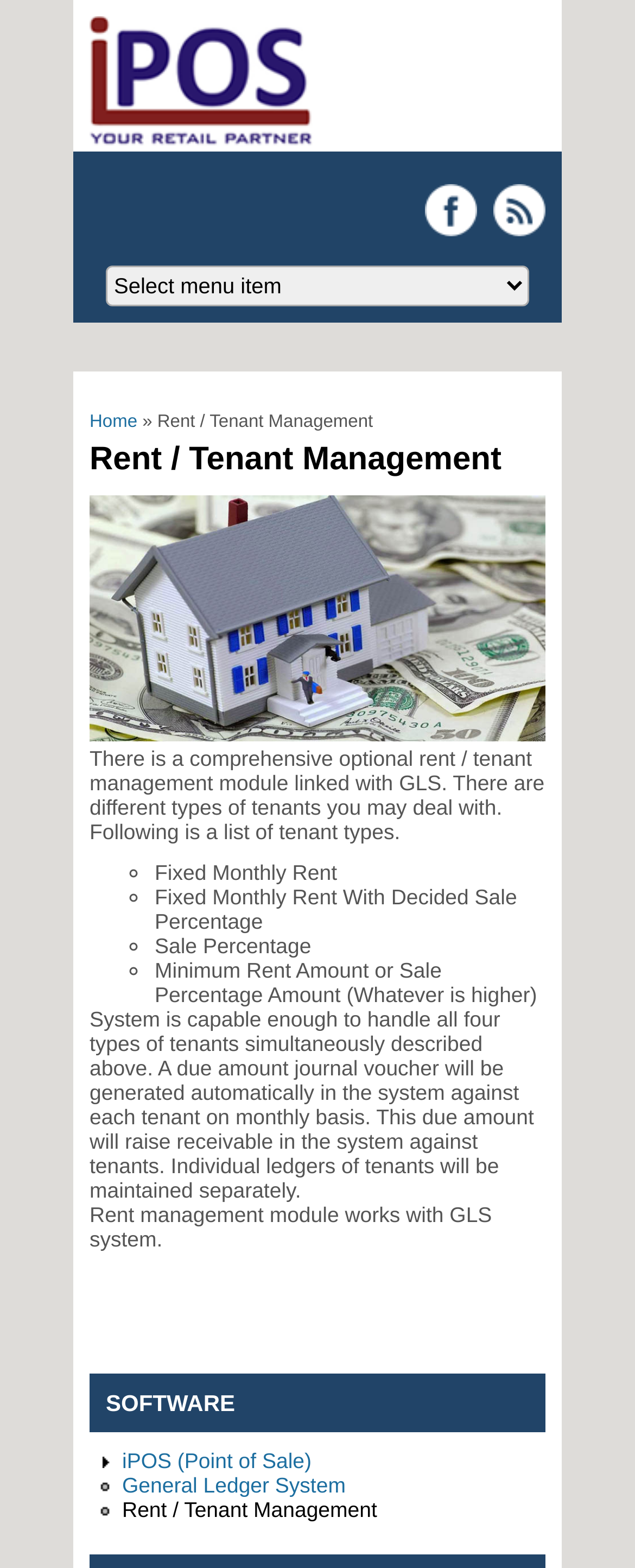Given the element description: "General Ledger System", predict the bounding box coordinates of this UI element. The coordinates must be four float numbers between 0 and 1, given as [left, top, right, bottom].

[0.192, 0.94, 0.544, 0.955]